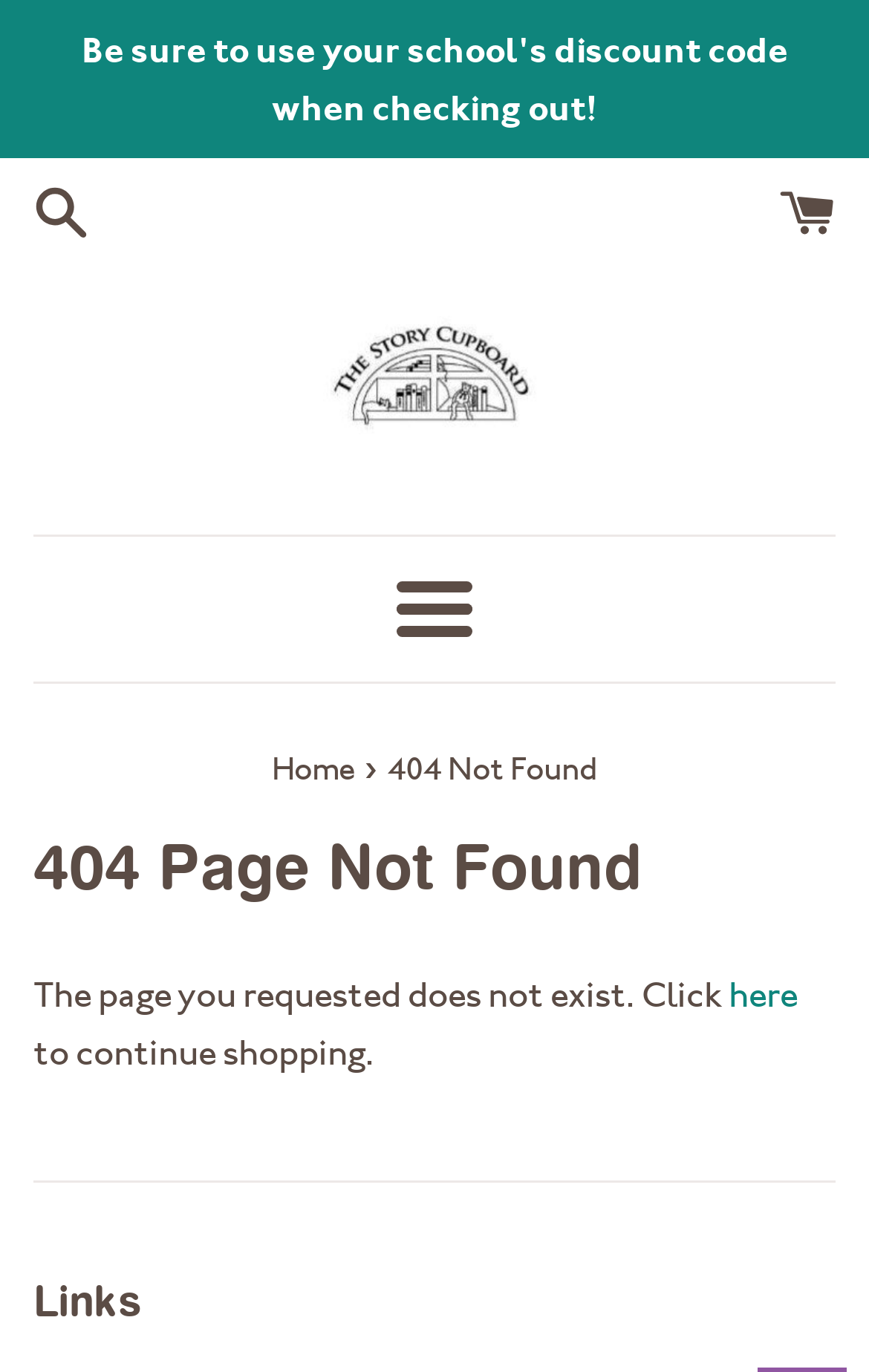Utilize the details in the image to give a detailed response to the question: What is the error message on the page?

The page displays an error message '404 Page Not Found' which indicates that the requested page does not exist.